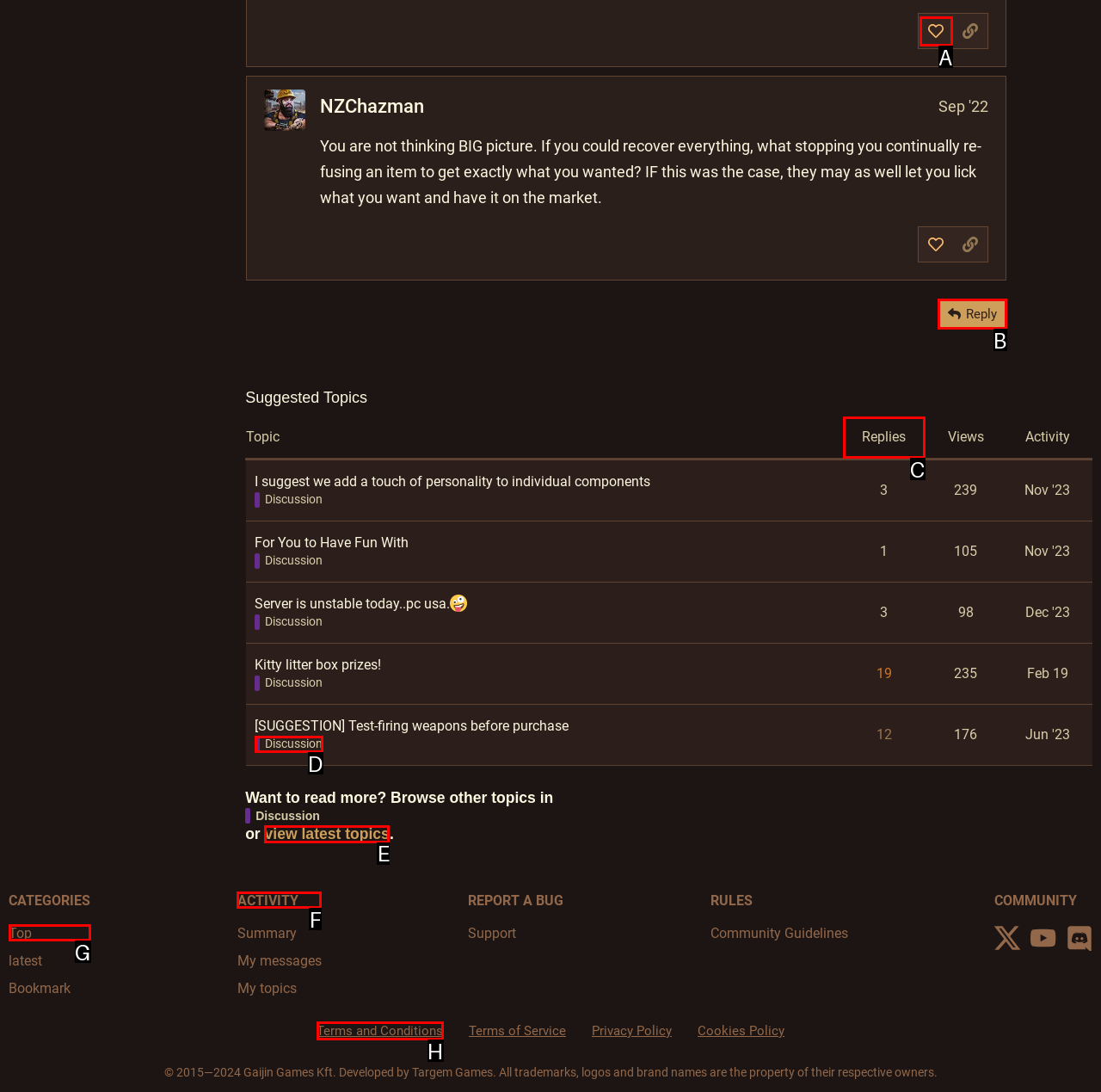Indicate which HTML element you need to click to complete the task: sort by replies. Provide the letter of the selected option directly.

C